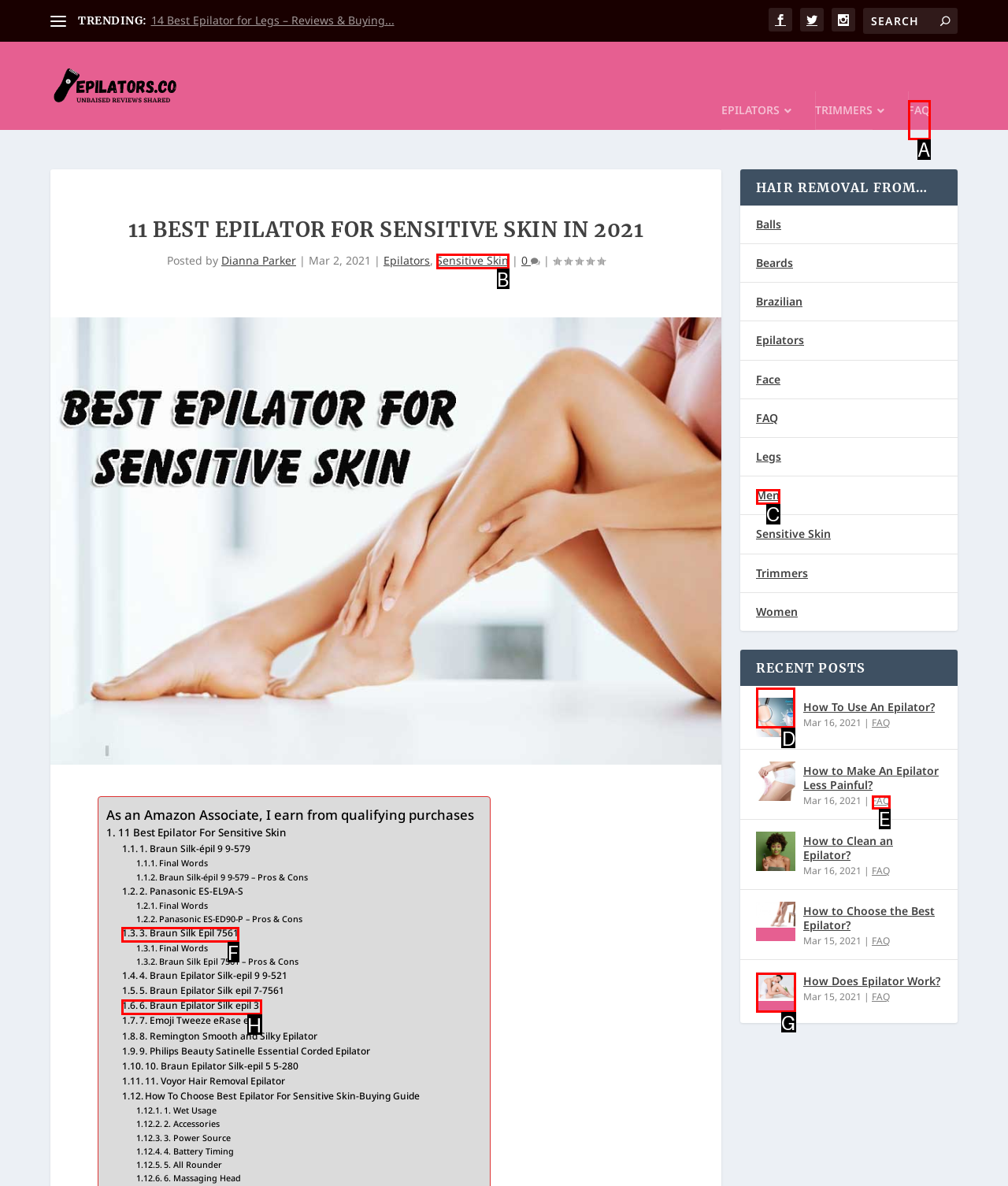Please indicate which HTML element should be clicked to fulfill the following task: Check the recent post about how to use an epilator. Provide the letter of the selected option.

D